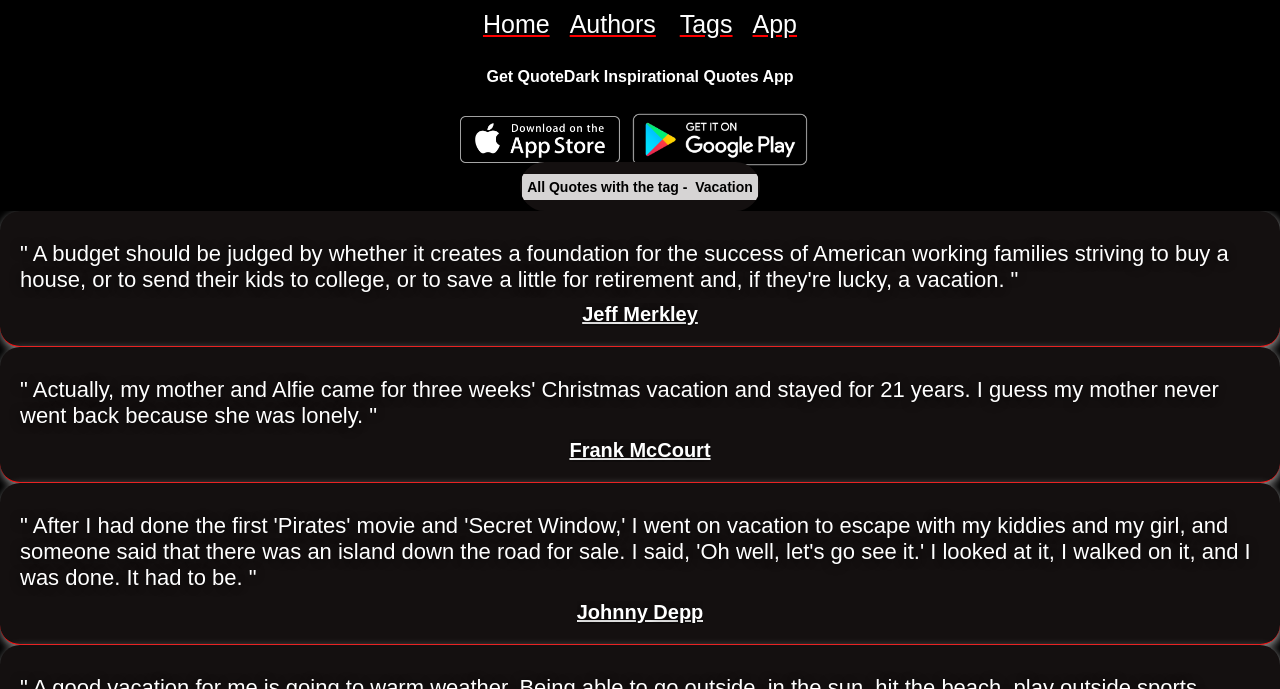What is the theme of the quotes listed?
Using the details from the image, give an elaborate explanation to answer the question.

The theme of the quotes listed can be determined by looking at the heading 'Get QuoteDark Inspirational Quotes App' which indicates that the quotes listed are inspirational in nature.